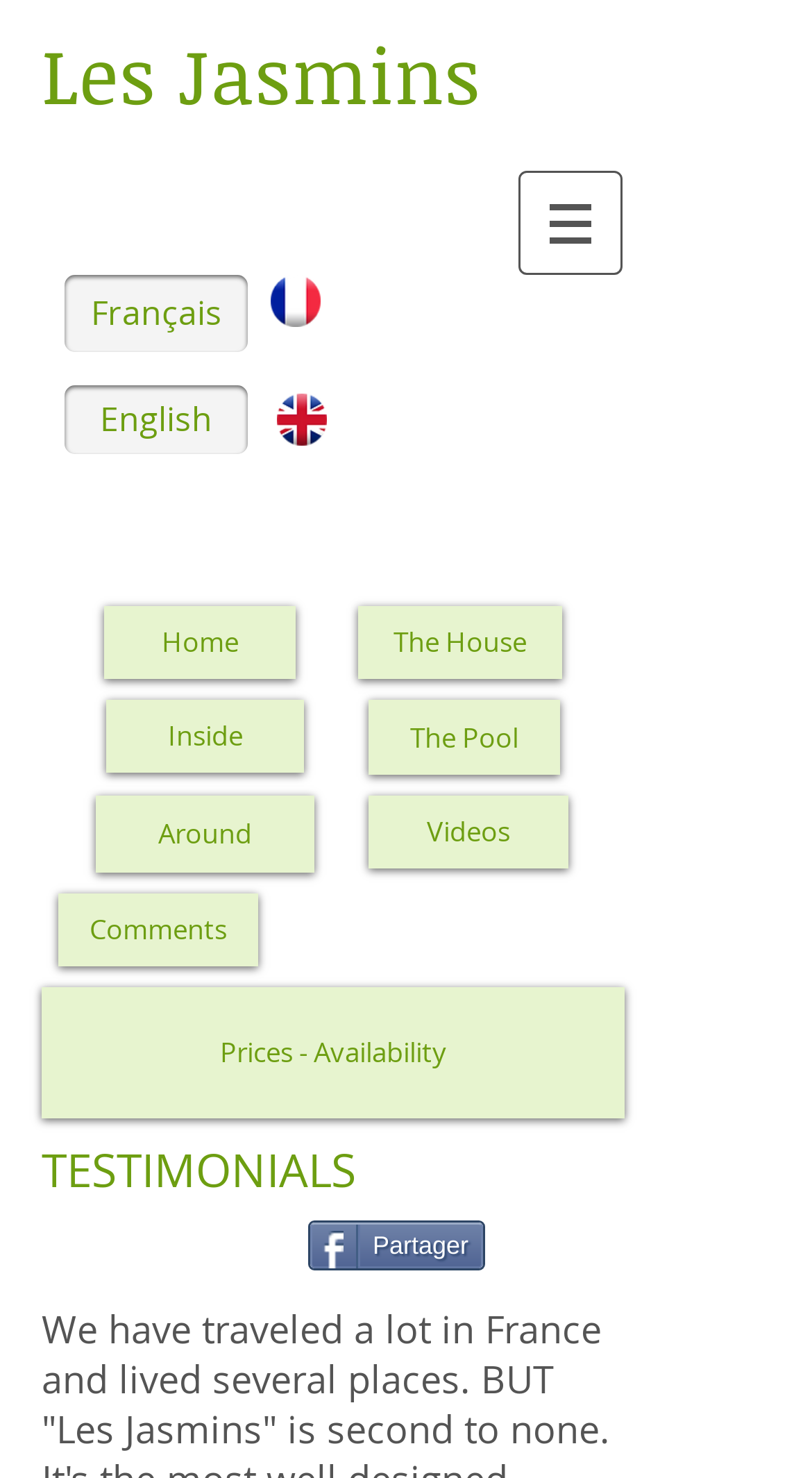How many languages are available on the website?
Look at the image and construct a detailed response to the question.

The language options can be found in the links at the top of the webpage, which include 'Français', 'English', and an empty link, indicating that there are three language options available.